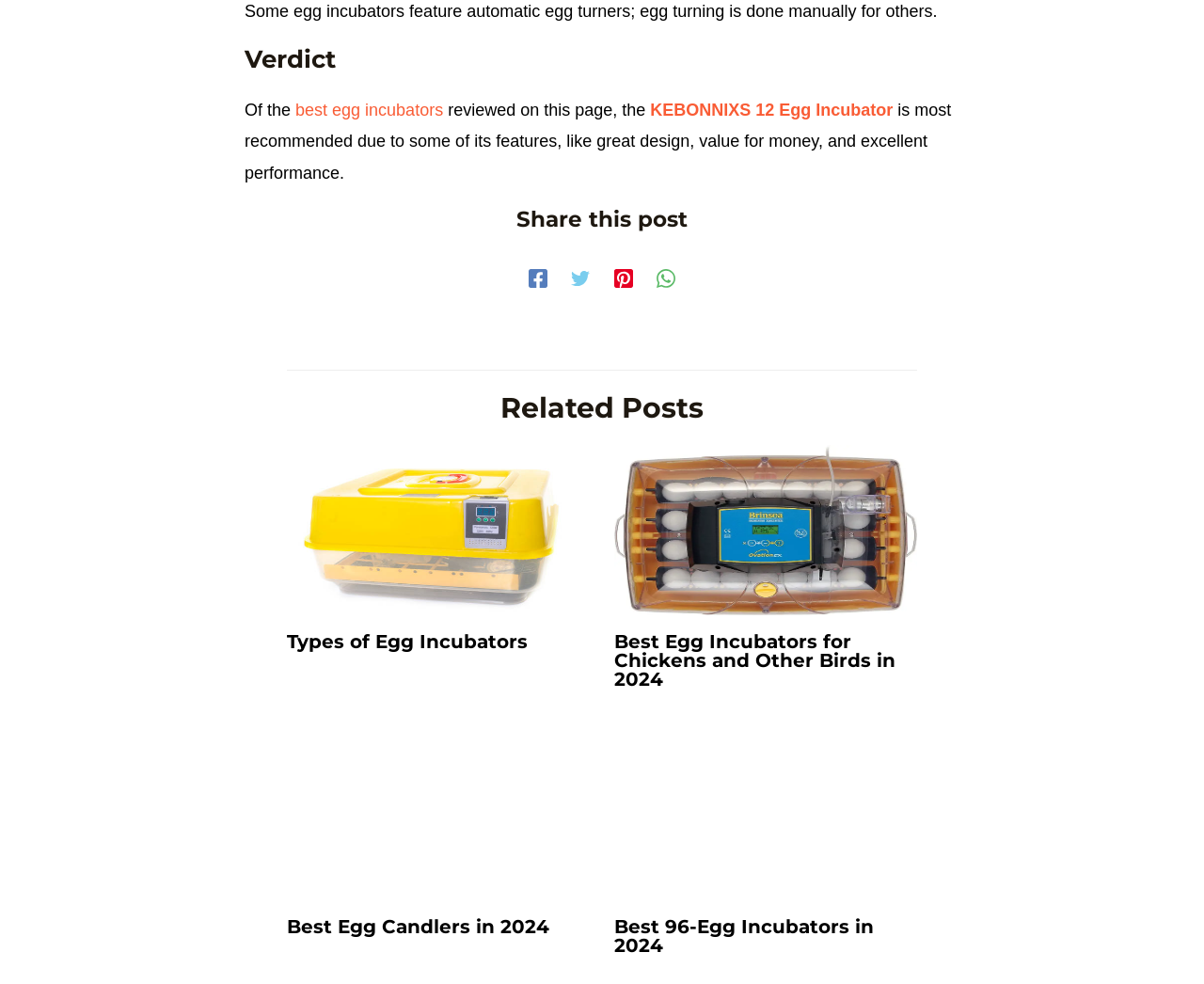Please give a short response to the question using one word or a phrase:
What is the topic of the reviewed products?

Egg incubators